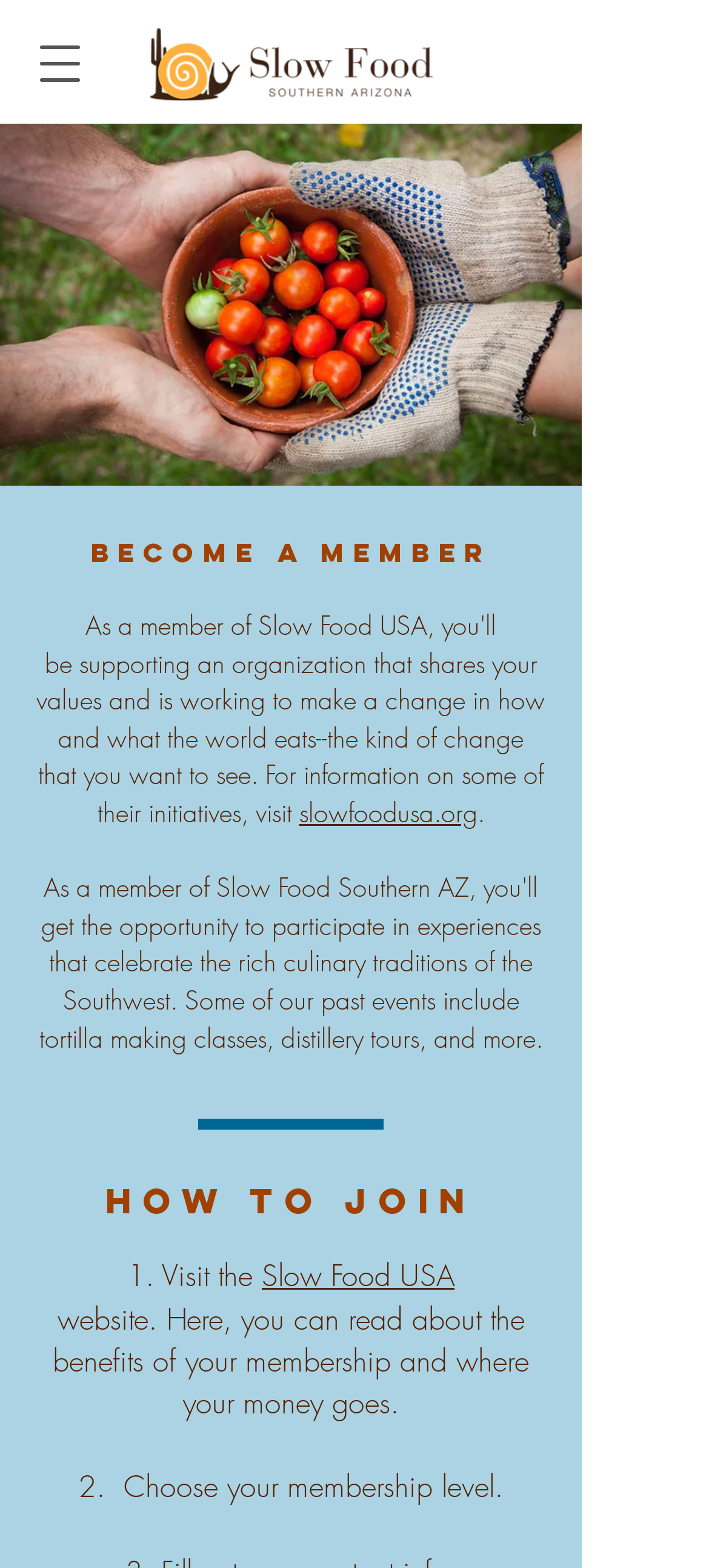Describe all the key features of the webpage in detail.

The webpage is about membership information for Slow Food SoAZ. At the top left corner, there is a button to open a navigation menu. Next to it, on the top center, is the Slow Food logo. Below the logo, there is a heading that reads "Become a Member". 

On the right side of the "Become a Member" heading, there is a link to slowfoodusa.org. Below the "Become a Member" heading, there is another heading that reads "How to Join". 

Under the "How to Join" heading, there are step-by-step instructions to join Slow Food USA. The first step is to visit the Slow Food USA website, where one can read about the benefits of membership and where the money goes. This text is accompanied by a link to the Slow Food USA website. The second step is to choose a membership level.